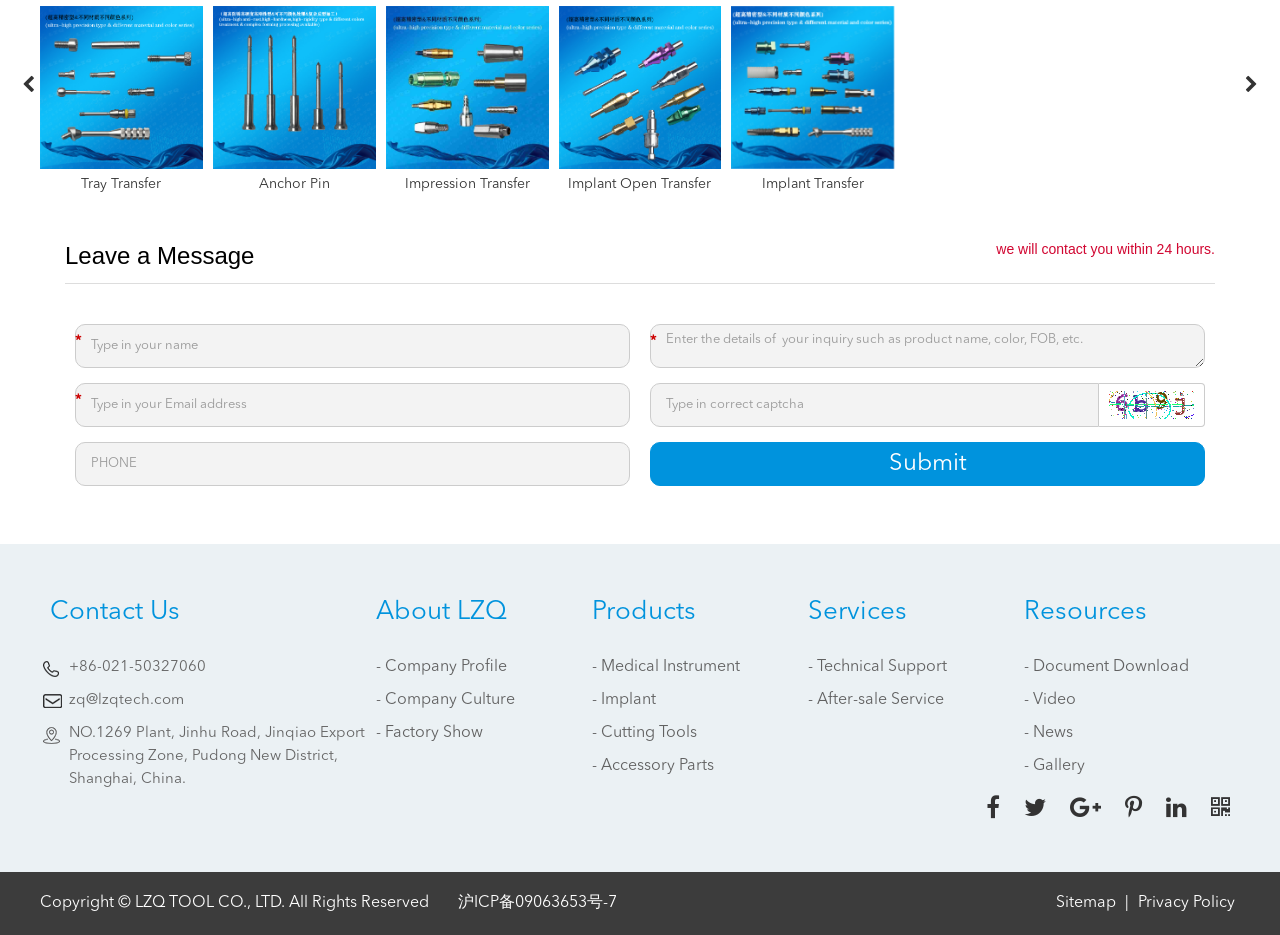Please determine the bounding box coordinates for the element that should be clicked to follow these instructions: "Type in your name".

[0.059, 0.347, 0.492, 0.394]